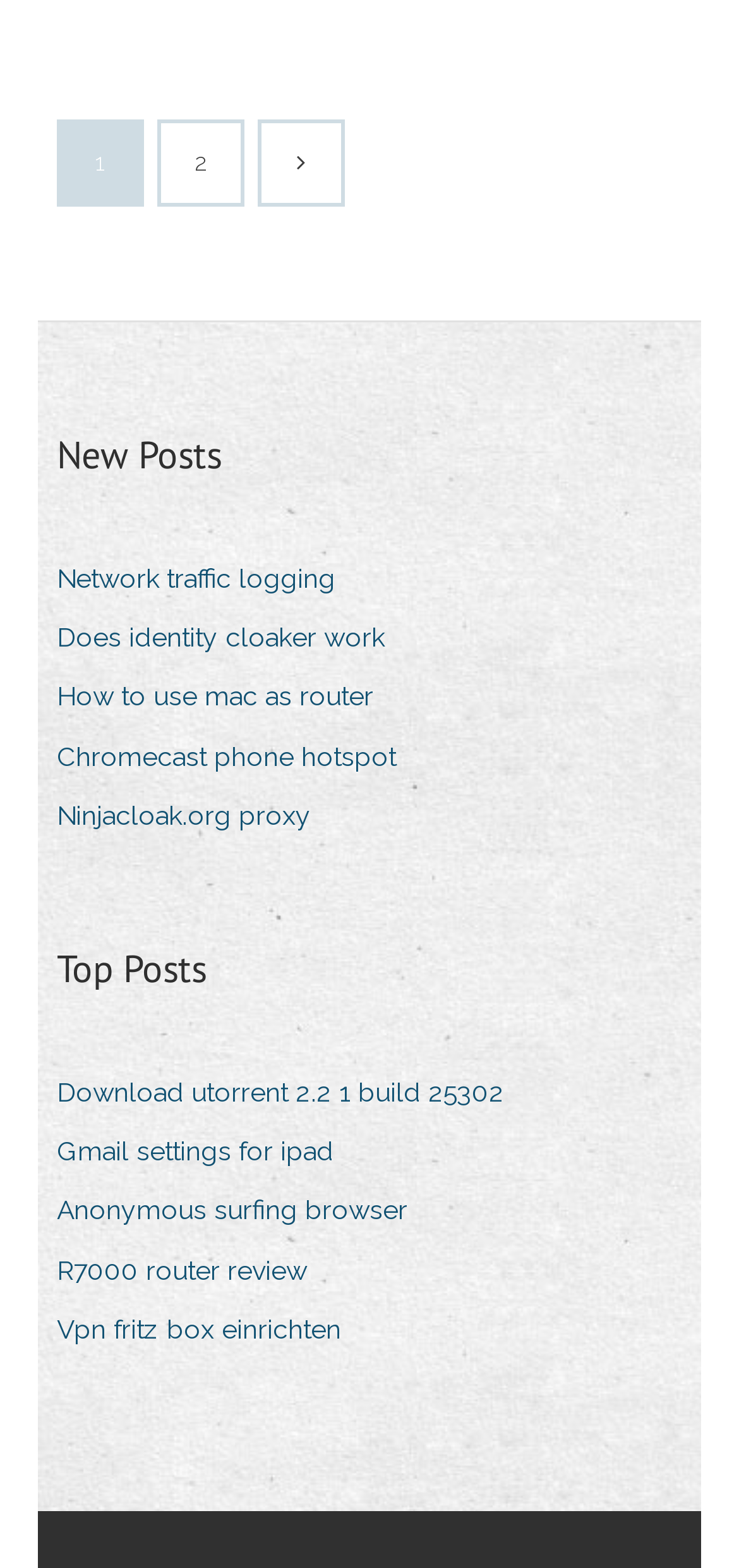Determine the bounding box coordinates of the region I should click to achieve the following instruction: "Check Top Posts". Ensure the bounding box coordinates are four float numbers between 0 and 1, i.e., [left, top, right, bottom].

[0.077, 0.6, 0.279, 0.636]